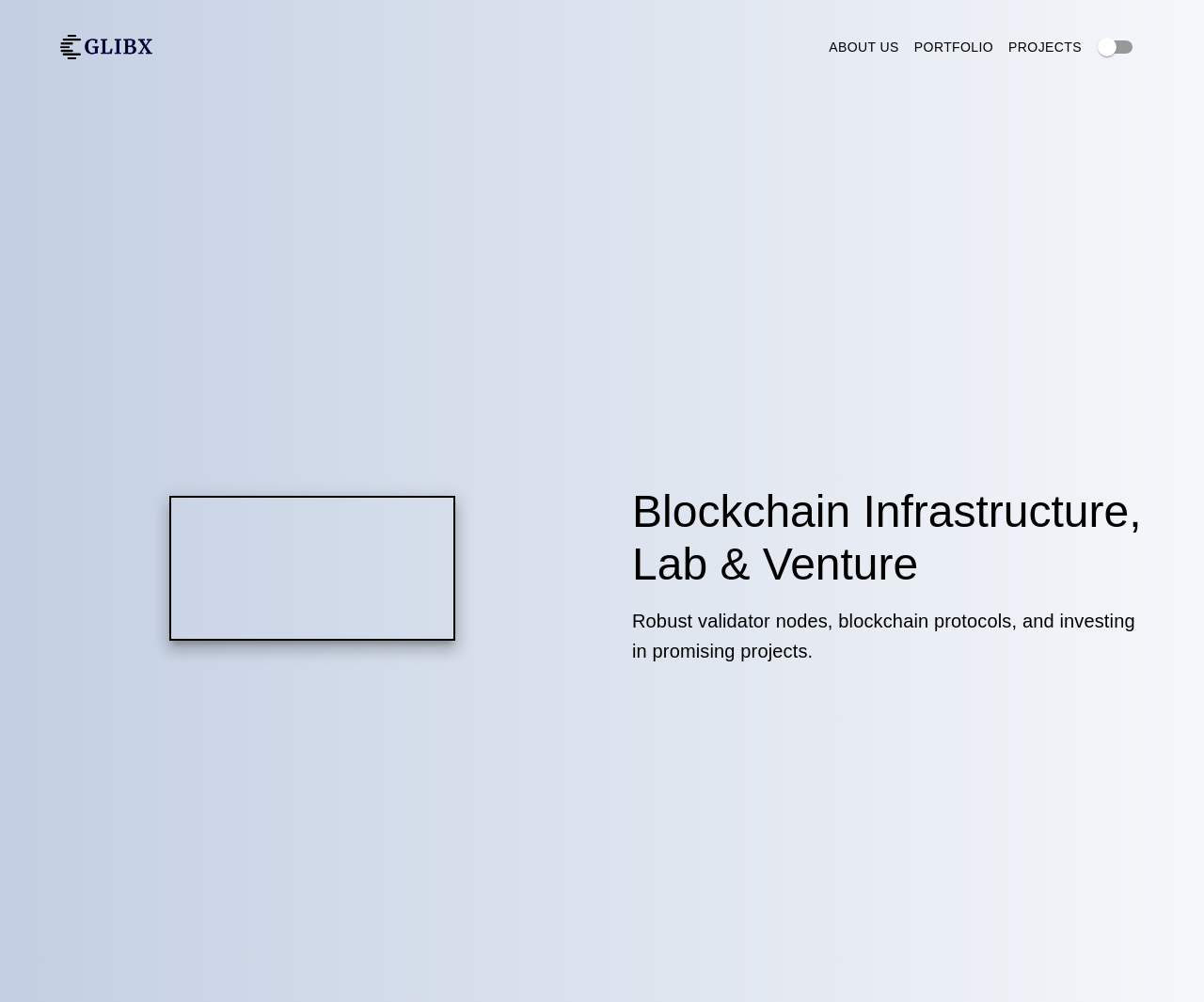Calculate the bounding box coordinates of the UI element given the description: "Projects".

[0.831, 0.03, 0.905, 0.064]